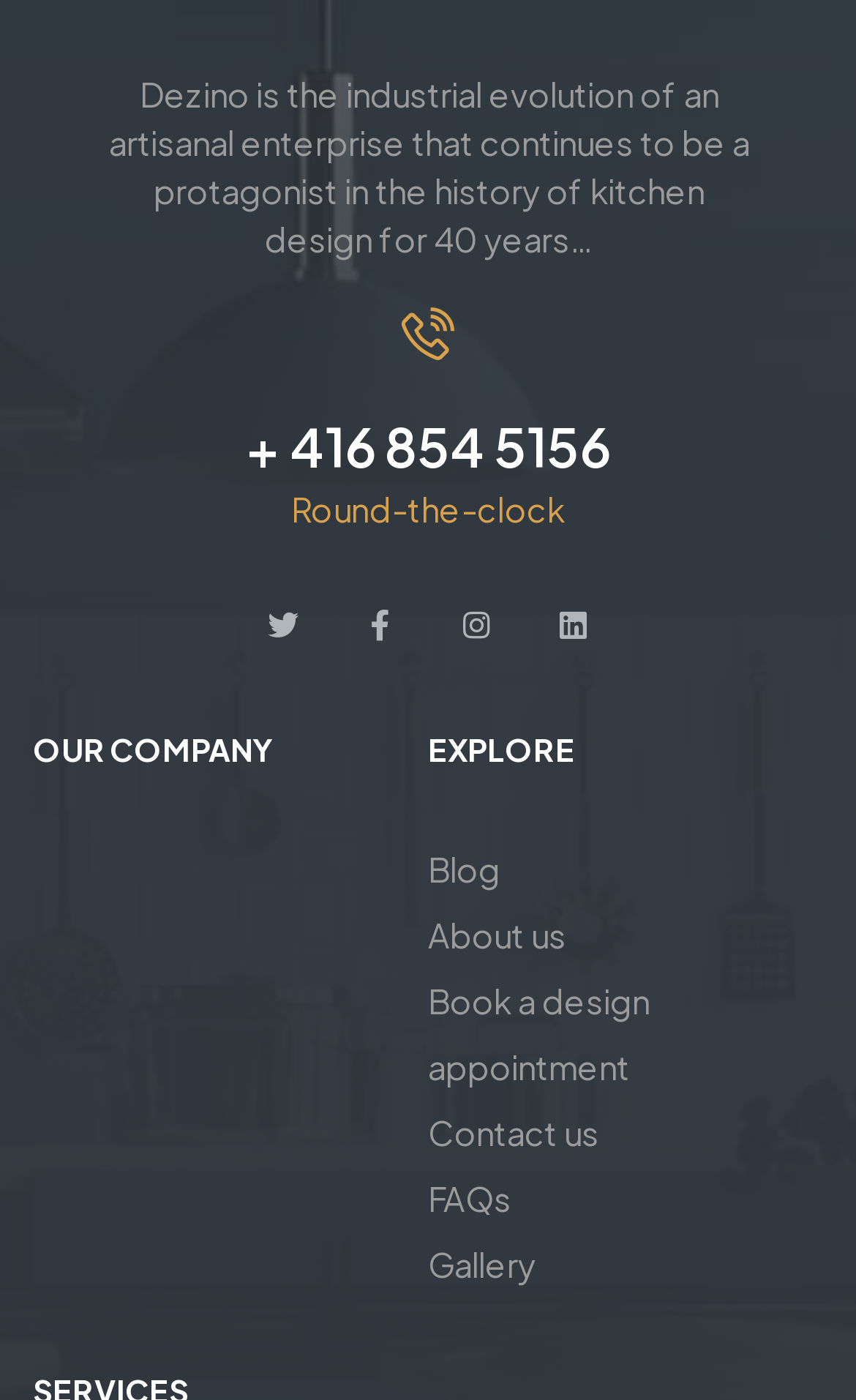What are the main sections of the website?
Using the image, provide a concise answer in one word or a short phrase.

OUR COMPANY, EXPLORE